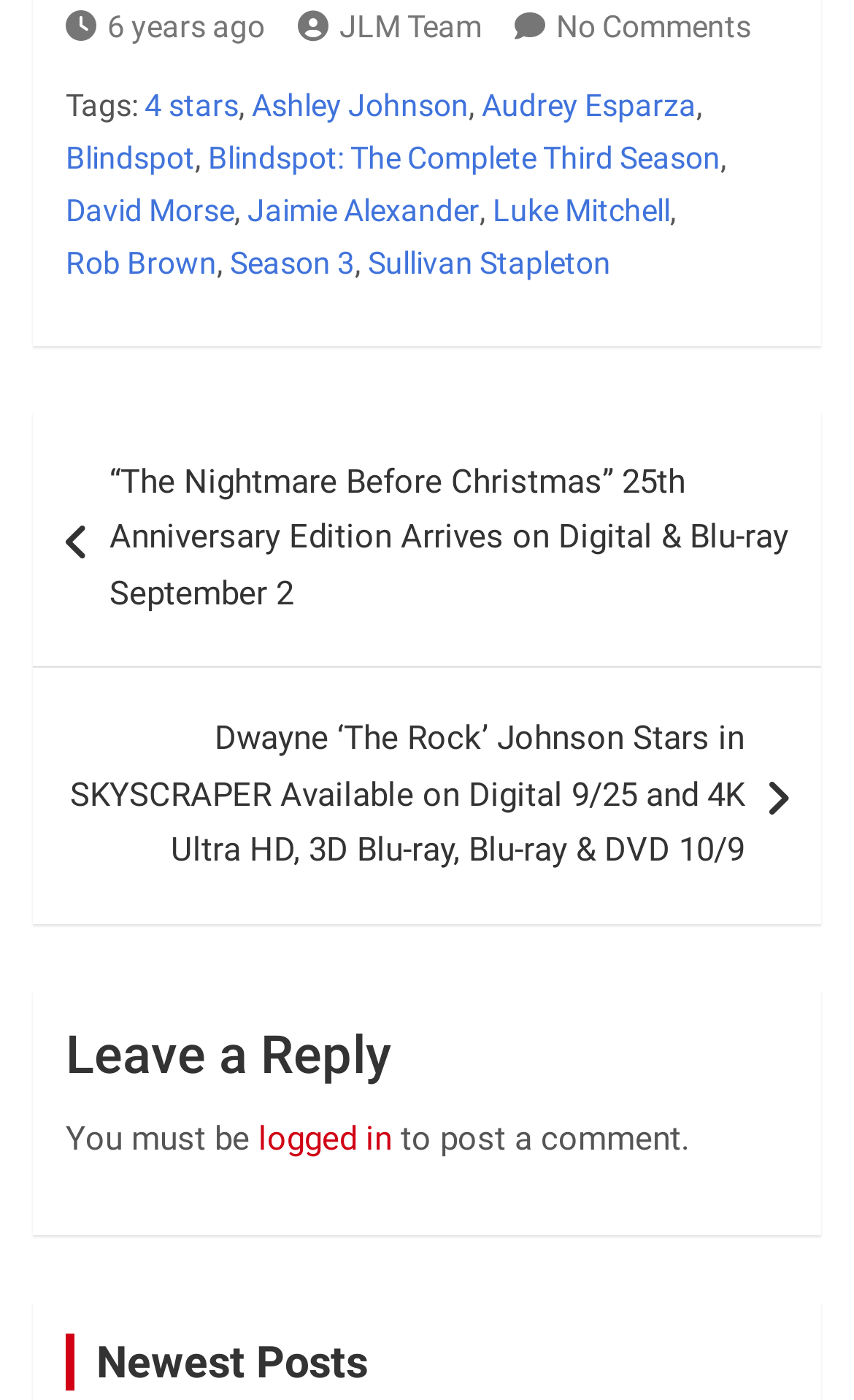Pinpoint the bounding box coordinates of the element you need to click to execute the following instruction: "View post about Skyscraper". The bounding box should be represented by four float numbers between 0 and 1, in the format [left, top, right, bottom].

[0.038, 0.477, 0.962, 0.66]